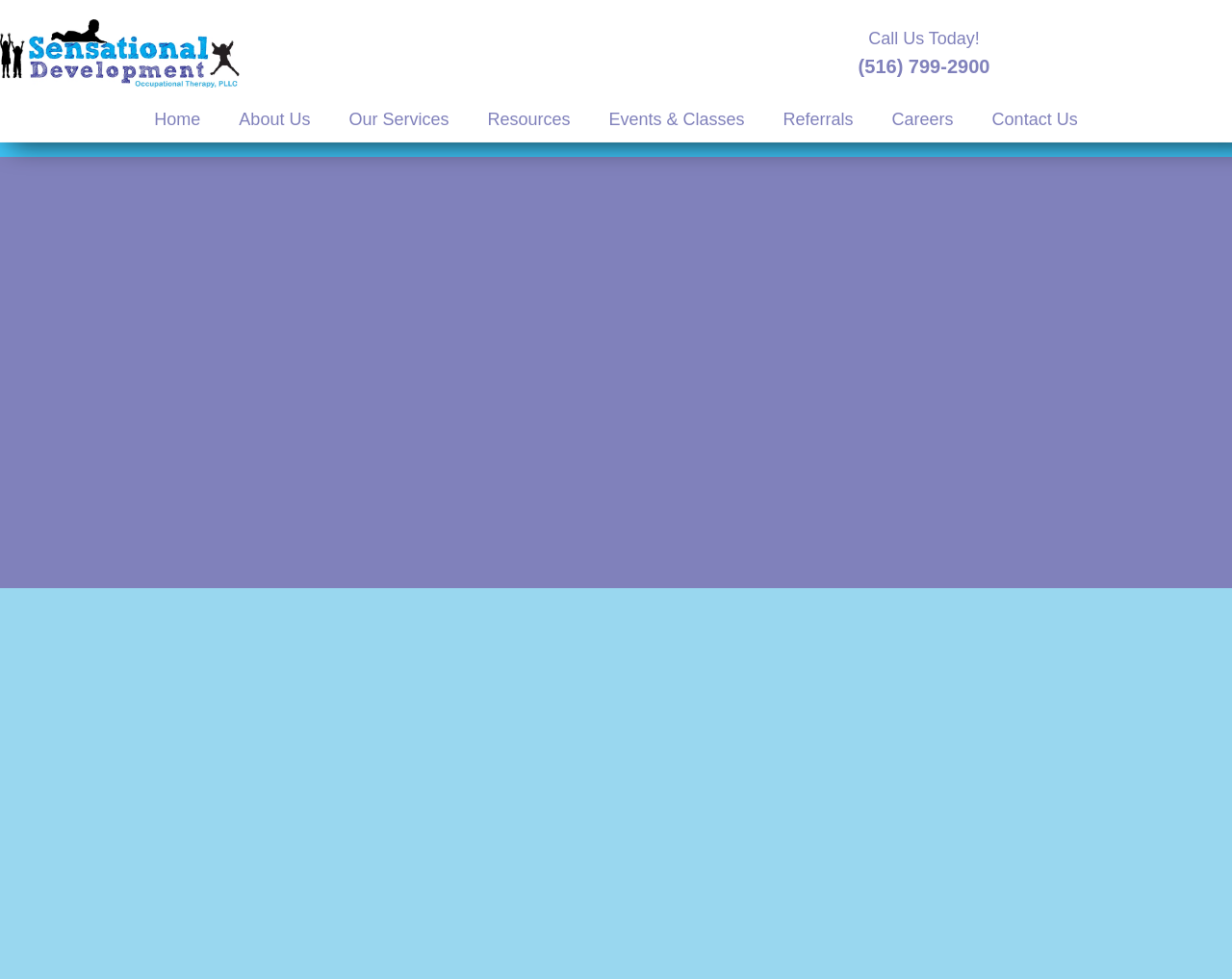Respond with a single word or phrase to the following question:
How many navigation links are there?

9